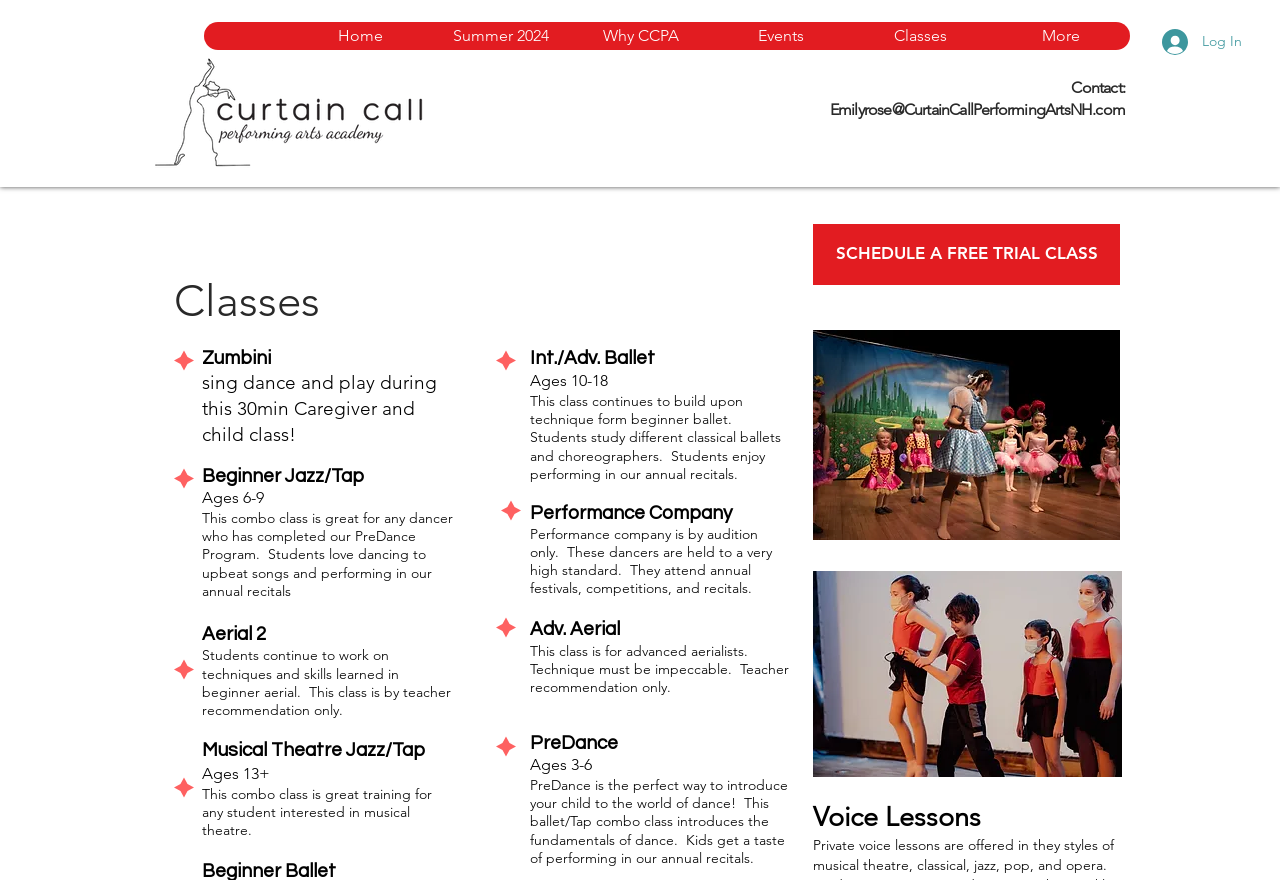Please identify the bounding box coordinates of the element's region that should be clicked to execute the following instruction: "Click the 'Log In' button". The bounding box coordinates must be four float numbers between 0 and 1, i.e., [left, top, right, bottom].

[0.897, 0.026, 0.981, 0.069]